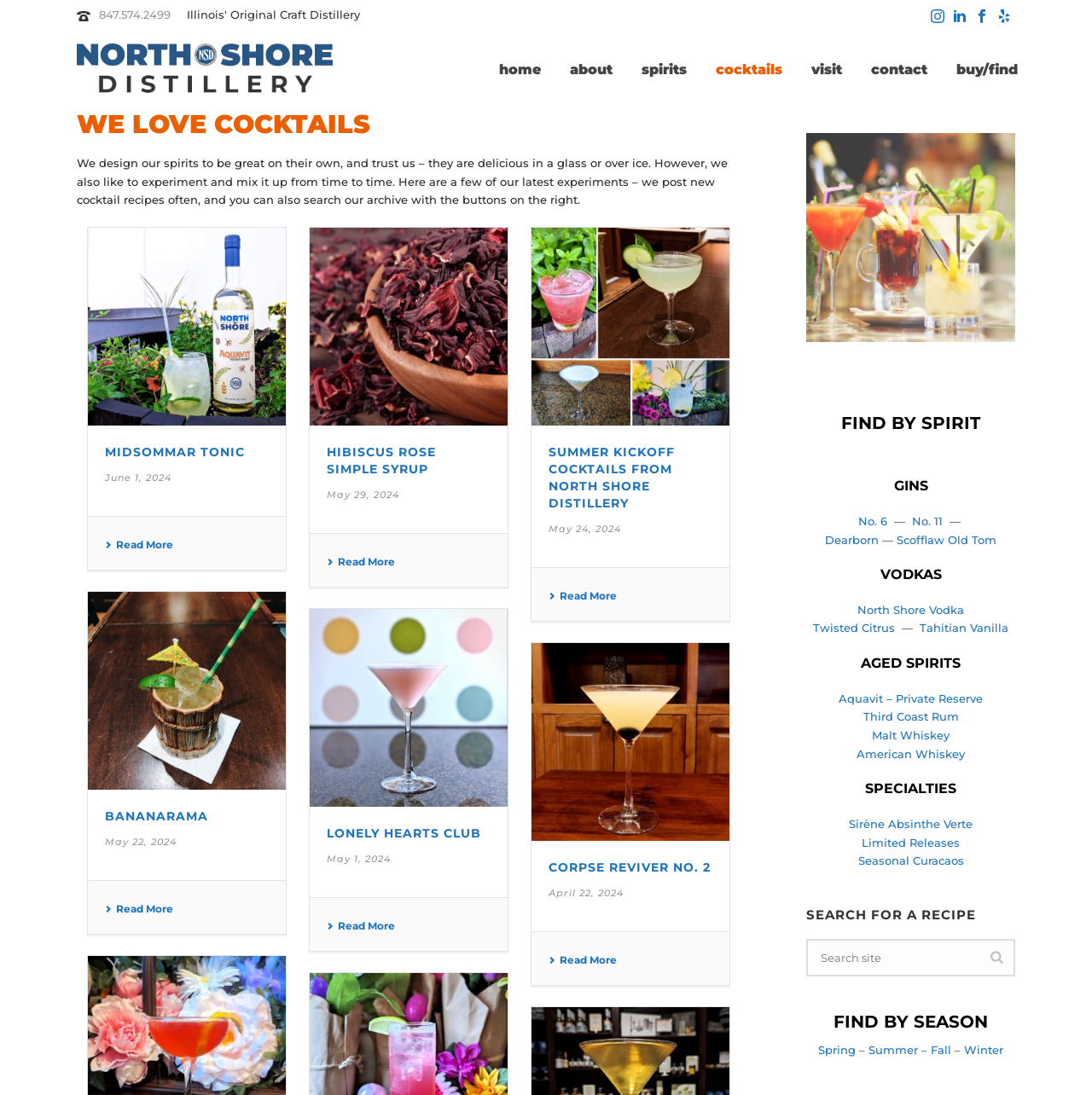Identify the bounding box coordinates of the section that should be clicked to achieve the task described: "search for cocktail recipes".

[0.642, 0.027, 0.73, 0.097]